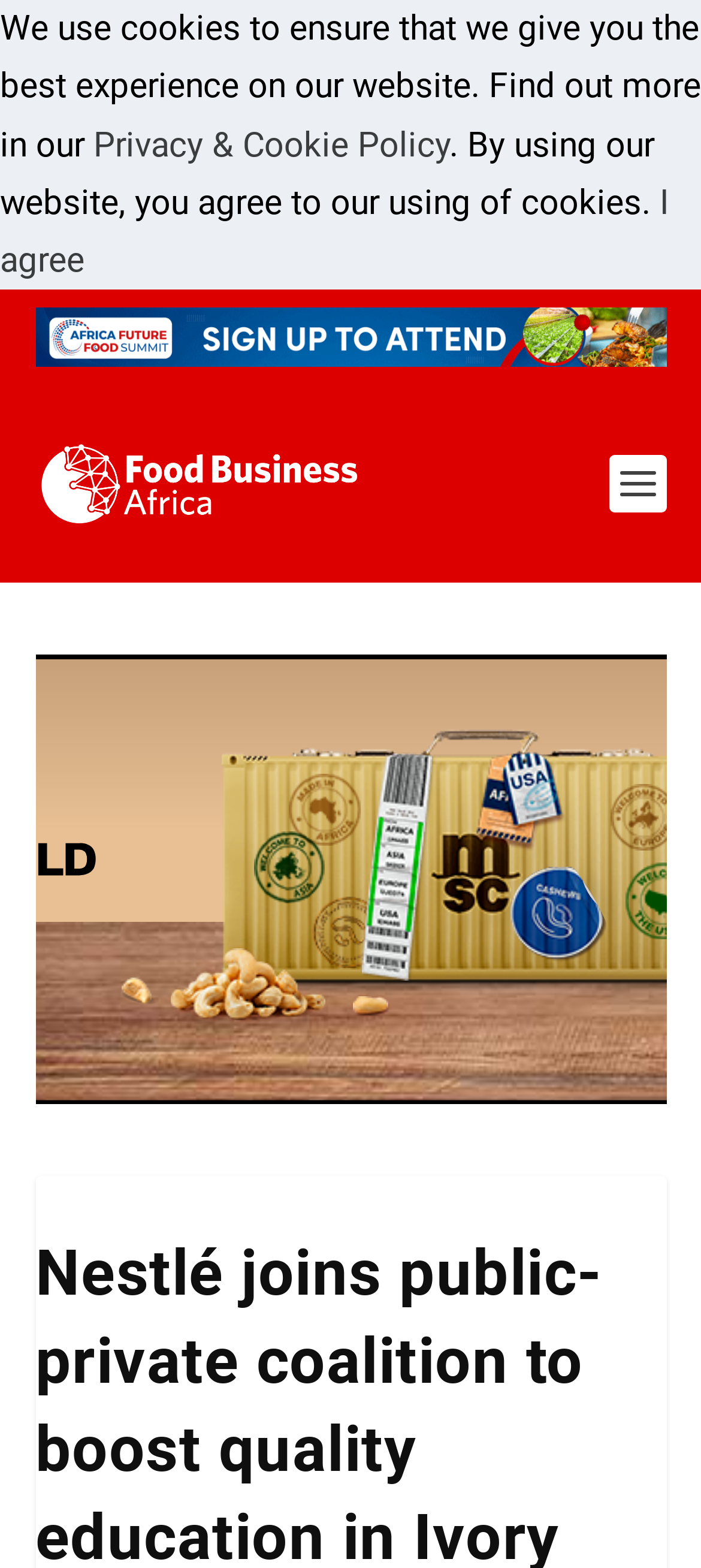Provide a single word or phrase to answer the given question: 
What is the name of the magazine?

Food Business Africa Magazine